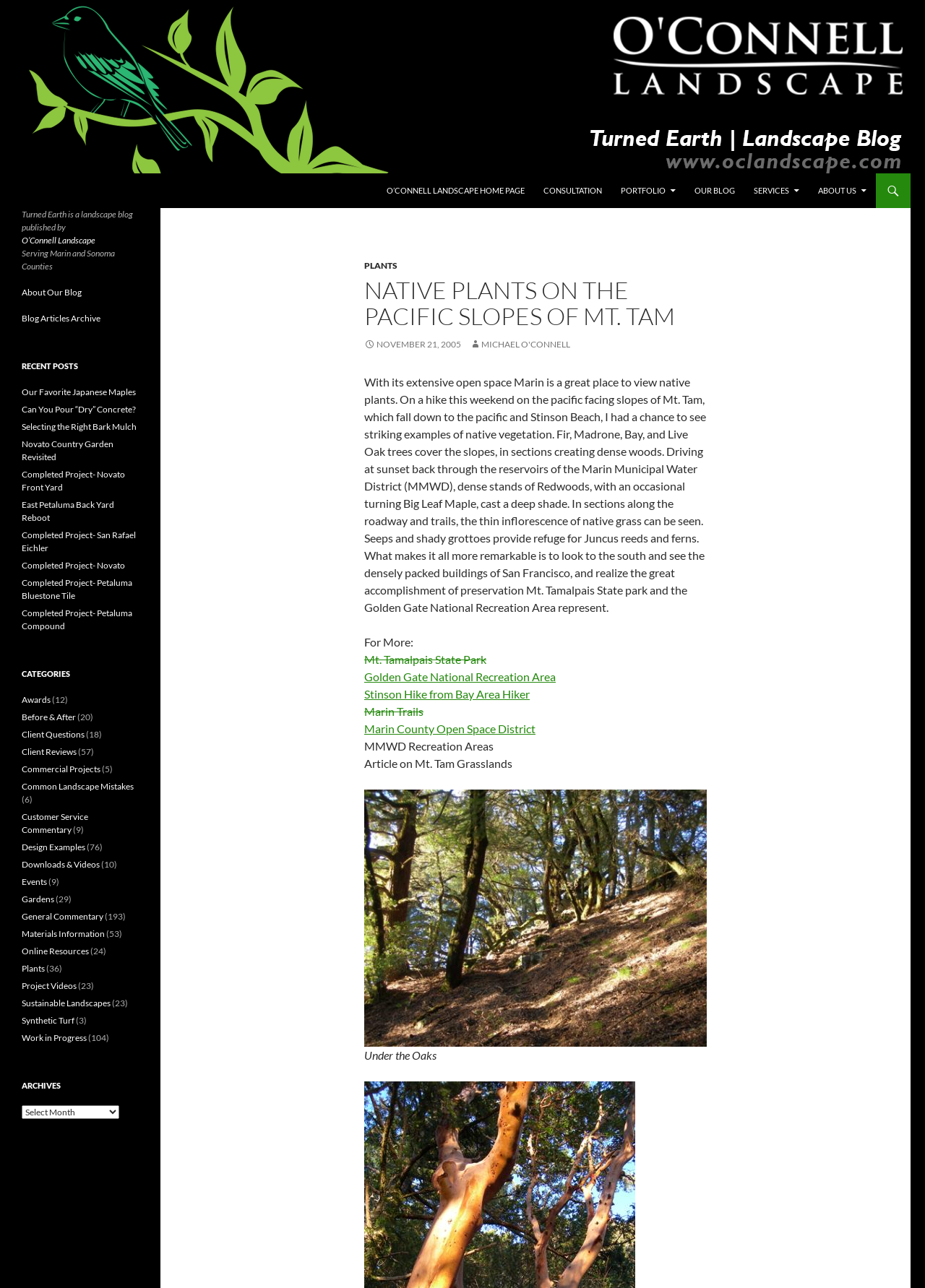Please provide the bounding box coordinates for the element that needs to be clicked to perform the following instruction: "Visit the 'O’CONNELL LANDSCAPE HOME PAGE'". The coordinates should be given as four float numbers between 0 and 1, i.e., [left, top, right, bottom].

[0.409, 0.135, 0.577, 0.162]